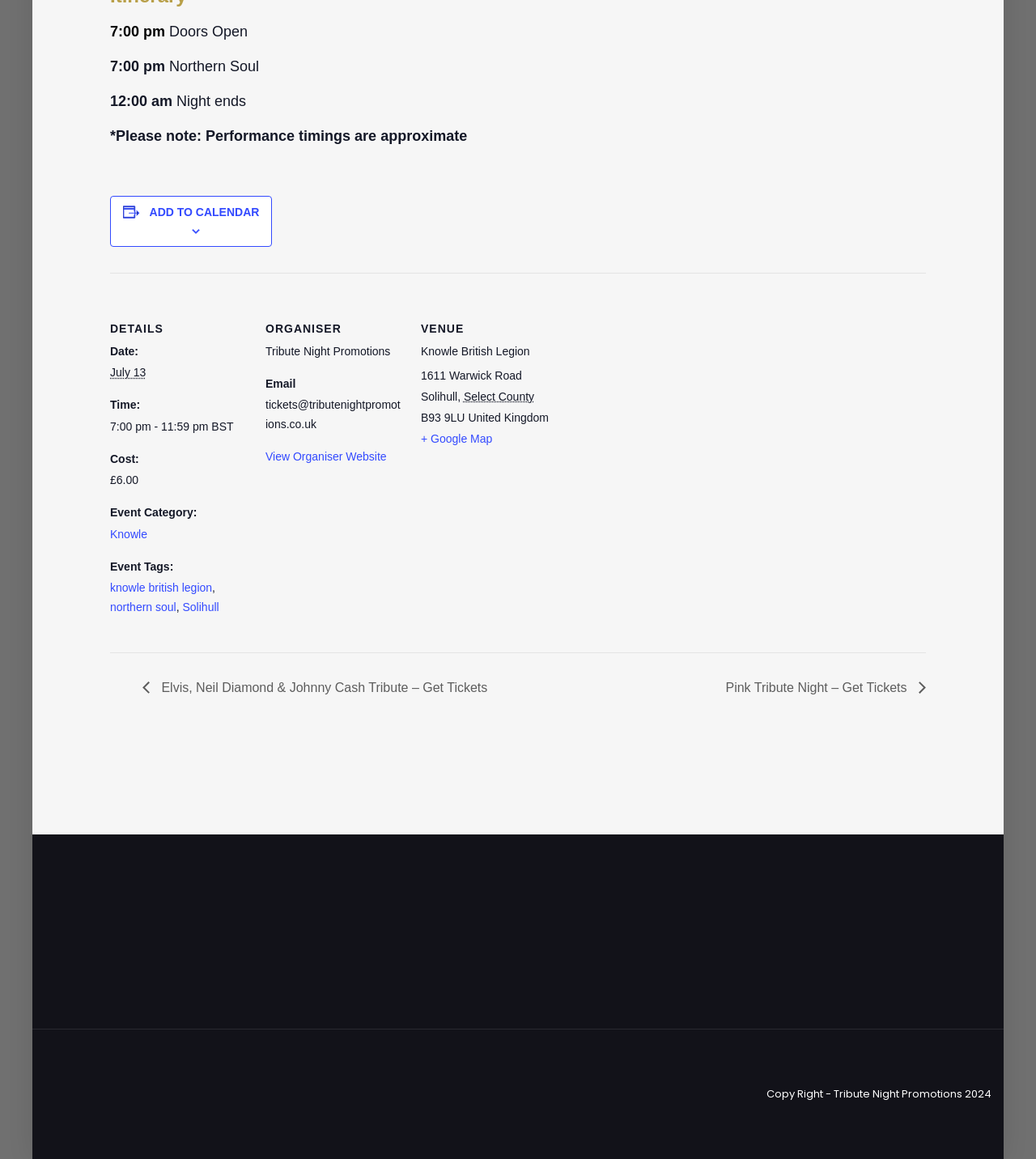What is the event organiser's name?
Please analyze the image and answer the question with as much detail as possible.

I found the event organiser's name by looking at the StaticText element with the text 'Tribute Night Promotions' which is located at [0.256, 0.297, 0.377, 0.309]. This text is likely to be the event organiser's name as it is listed under the 'Organiser name:' label.